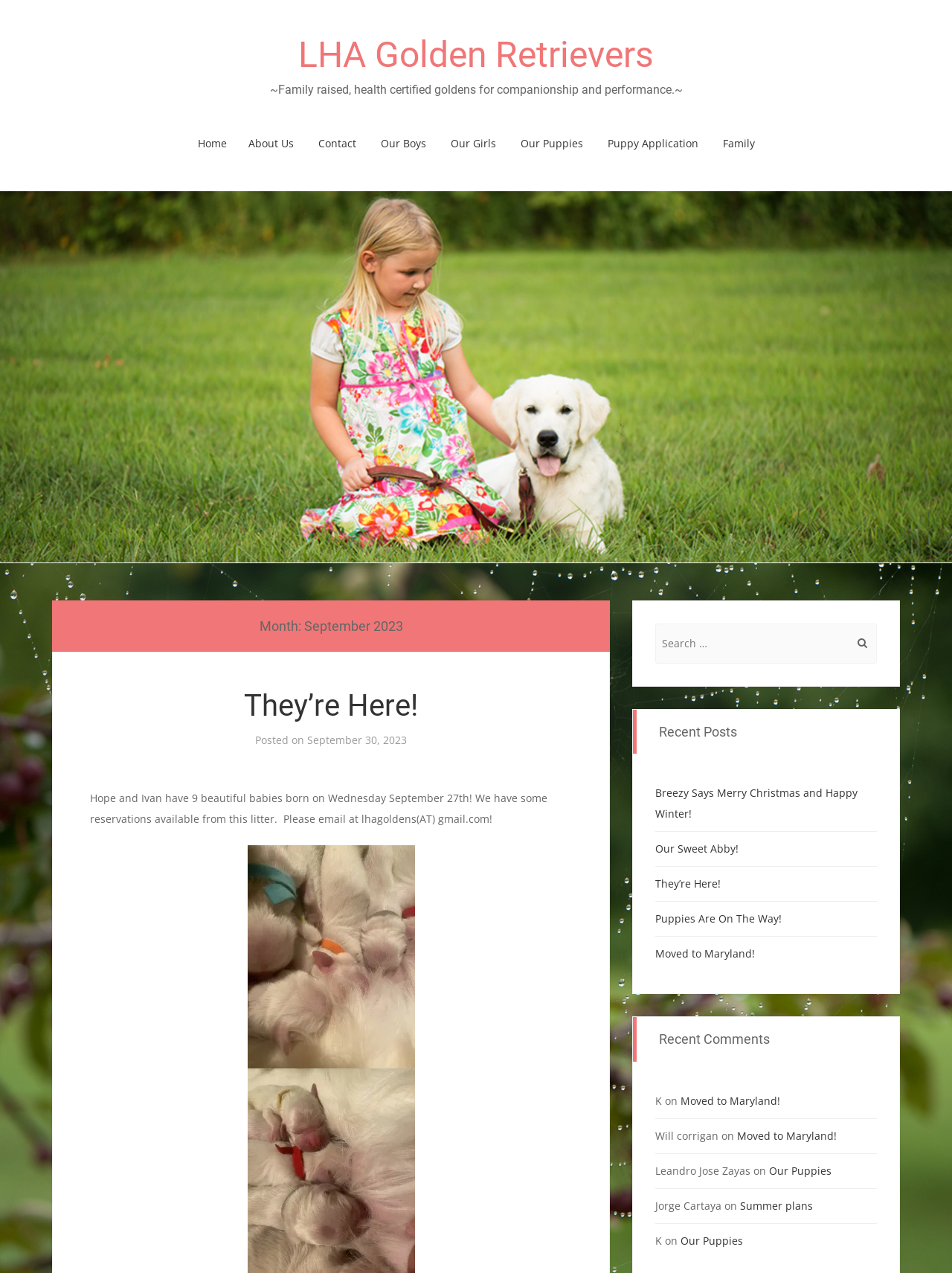Elaborate on the information and visuals displayed on the webpage.

The webpage is about LHA Golden Retrievers, a breeder of golden retriever dogs. At the top, there is a heading with the title "LHA Golden Retrievers" and a link with the same text. Below this, there is a brief description of the breeder, stating that they raise family-raised, health-certified golden retrievers for companionship and performance.

To the right of the description, there is a navigation menu with links to different sections of the website, including "Home", "About Us", "Contact", "Our Boys", "Our Girls", "Our Puppies", "Puppy Application", and "Family".

Below the navigation menu, there is a section with a heading "Month: September 2023". This section contains a post titled "They’re Here!" with a link to the post, a date "September 30, 2023", and a brief text about the birth of 9 puppies. There is also a call-to-action to email the breeder for reservations.

Further down, there is a search bar with a label "Search for:" and a button to submit the search query.

To the right of the search bar, there is a section with a heading "Recent Posts" that lists several links to recent blog posts, including "Breezy Says Merry Christmas and Happy Winter!", "Our Sweet Abby!", and others.

Below the recent posts section, there is a section with a heading "Recent Comments" that lists several comments from users, including their names and the posts they commented on.

Overall, the webpage appears to be a blog or website for a golden retriever breeder, with information about their dogs, recent news, and a way to search for specific content.